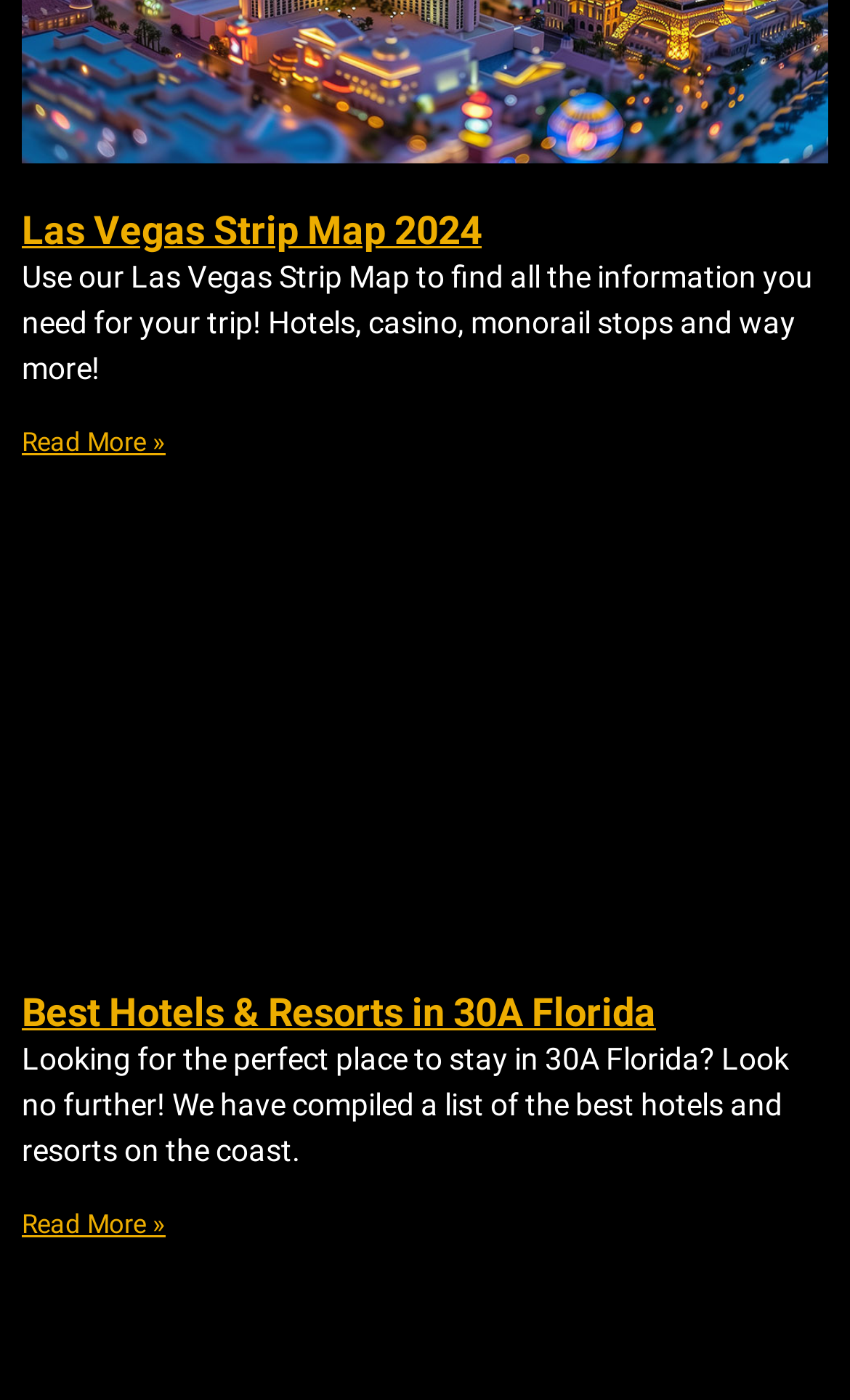Using the format (top-left x, top-left y, bottom-right x, bottom-right y), provide the bounding box coordinates for the described UI element. All values should be floating point numbers between 0 and 1: Read More »

[0.026, 0.305, 0.195, 0.327]